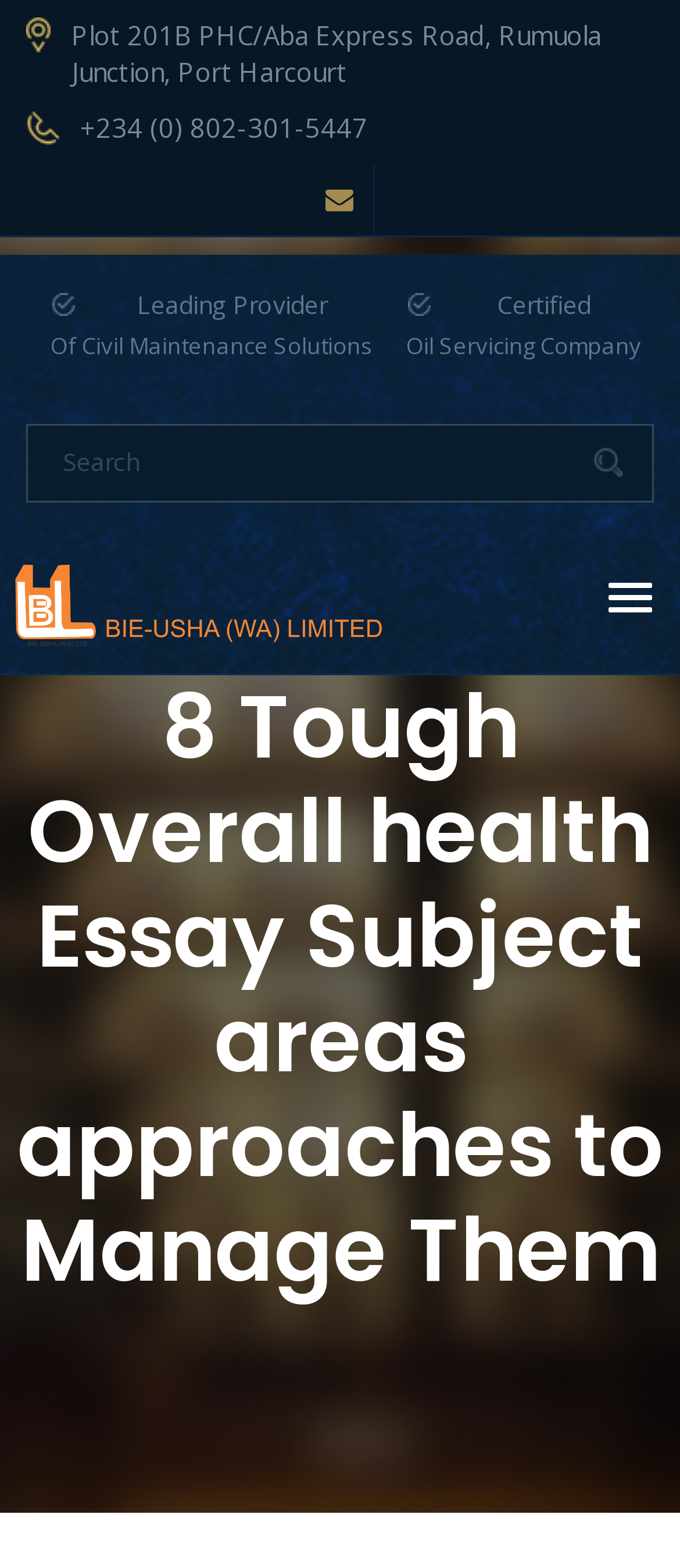Locate the bounding box of the user interface element based on this description: "input value="Search" name="s" value="Search"".

[0.041, 0.276, 0.918, 0.313]